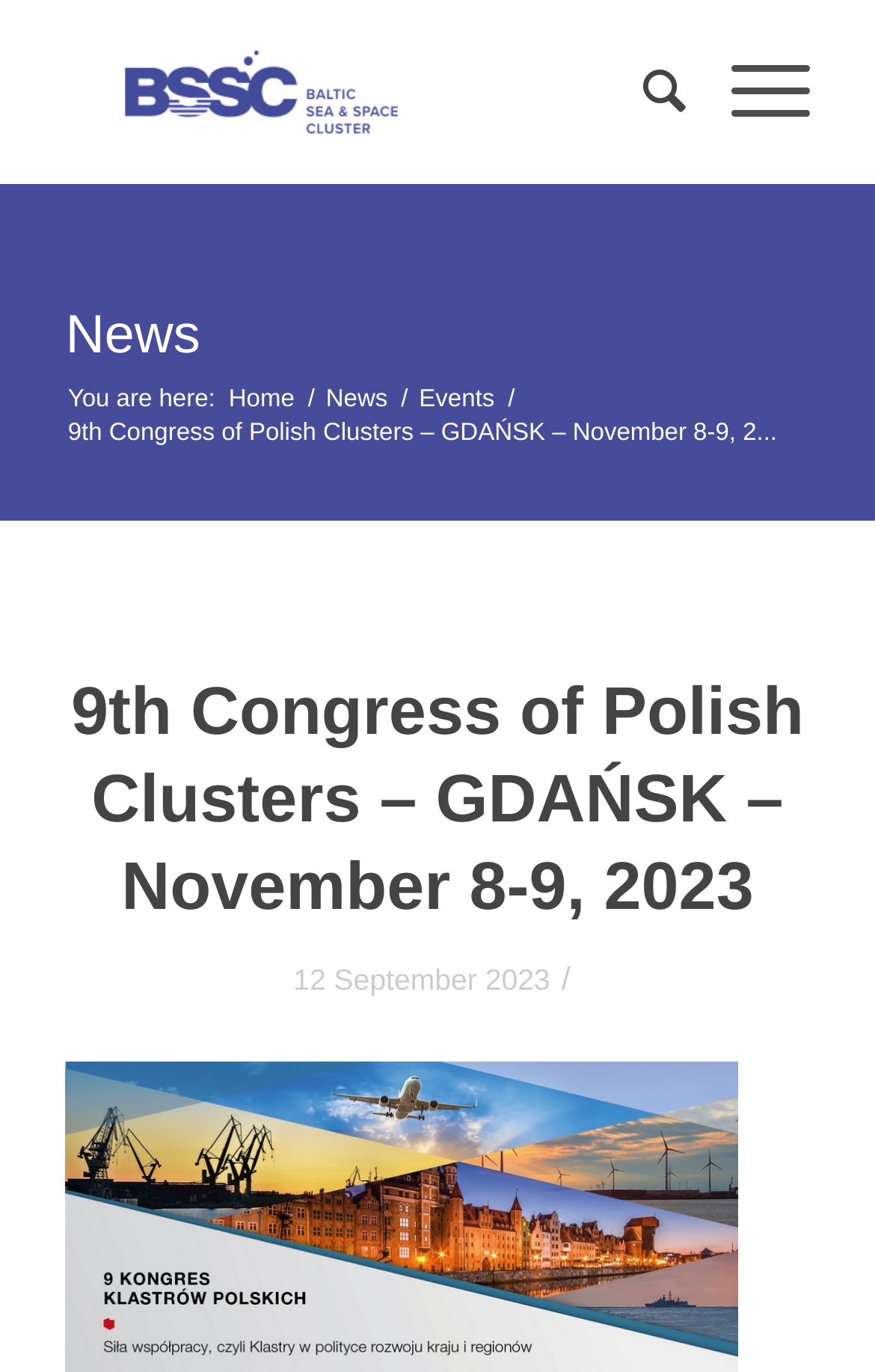How many sections are there in the breadcrumb?
Refer to the image and give a detailed response to the question.

I counted the number of sections in the breadcrumb, which are 'Home', 'News', and the current page.